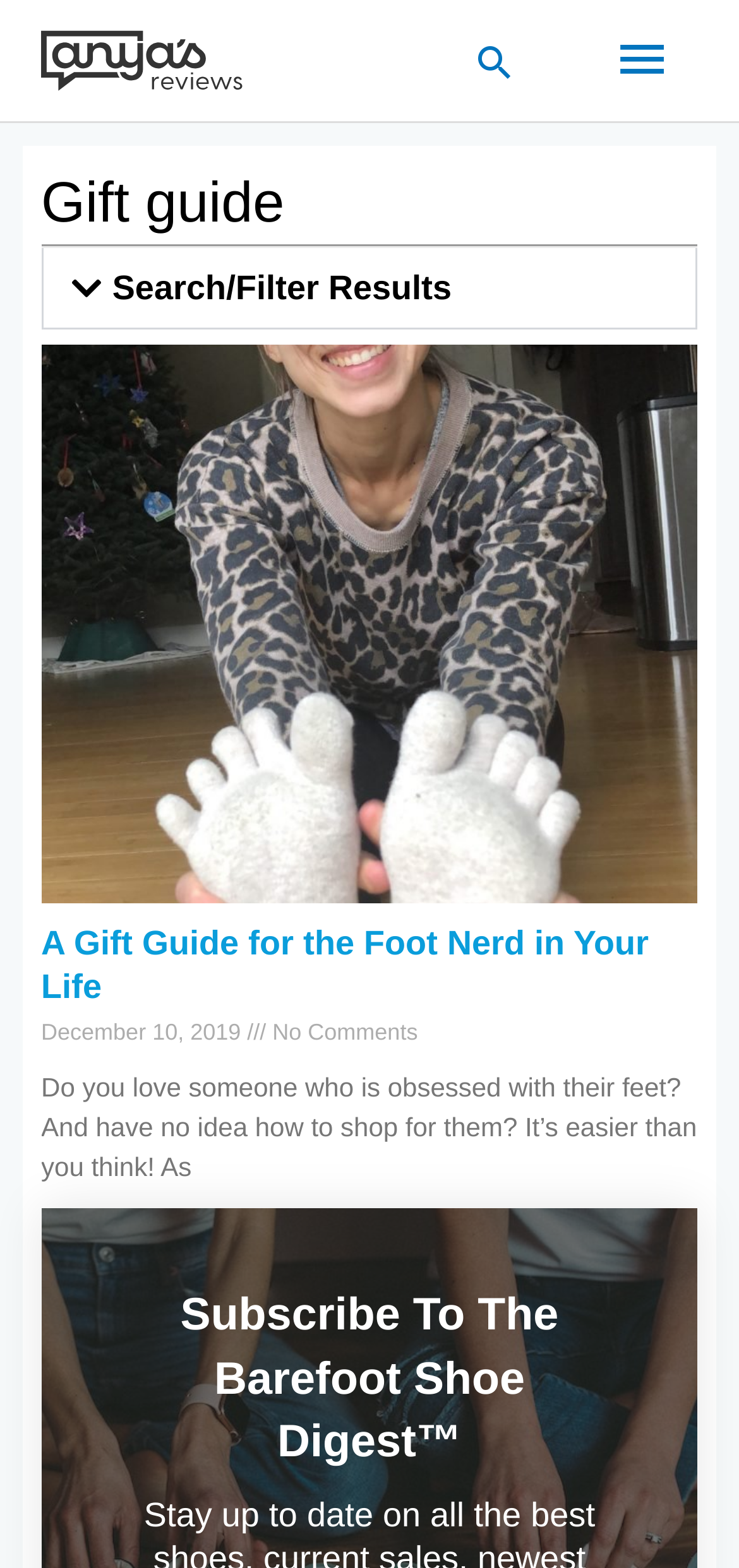Determine the bounding box for the UI element that matches this description: "parent_node: Learners Jupiters".

None